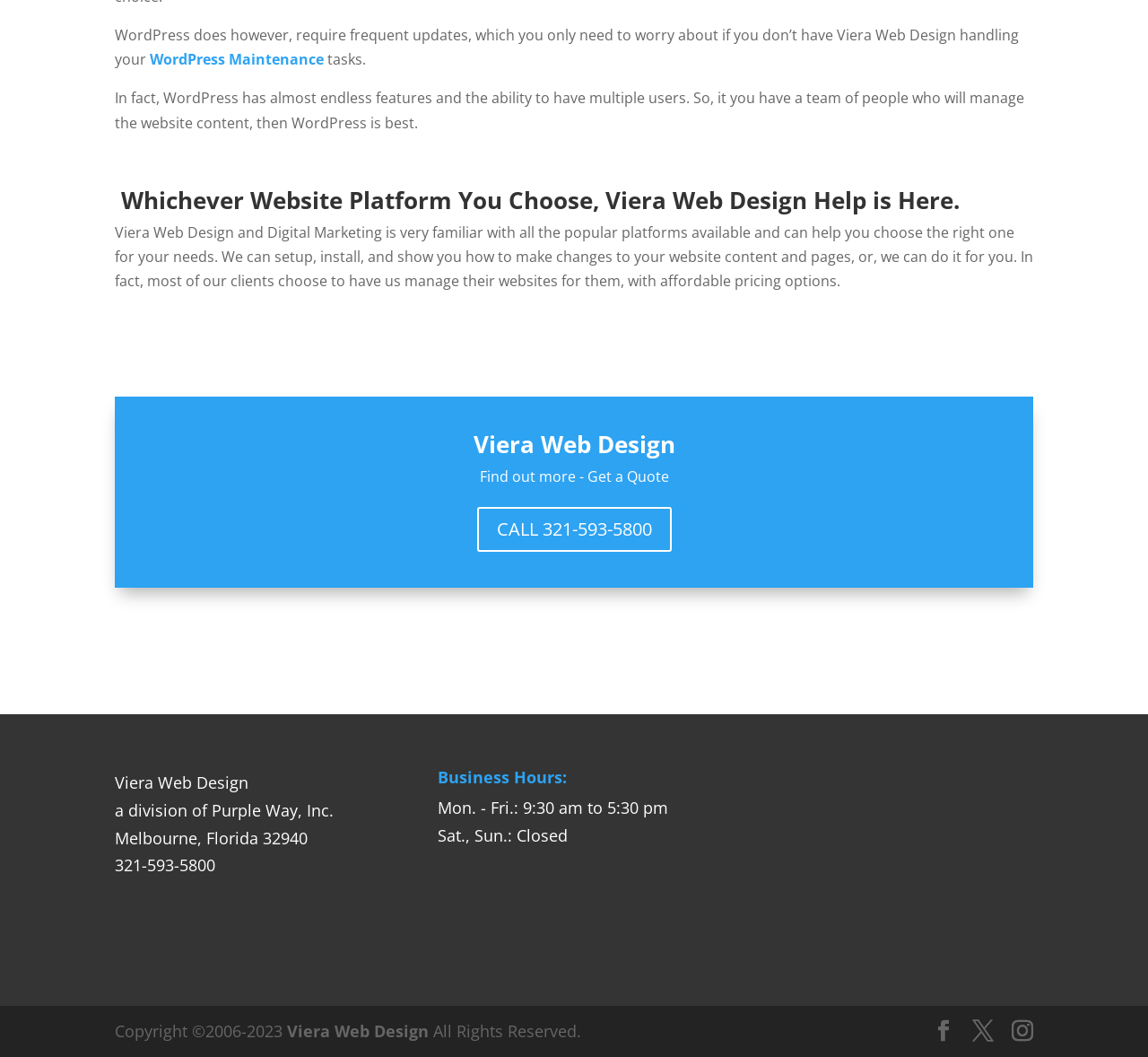Based on the provided description, "X", find the bounding box of the corresponding UI element in the screenshot.

[0.847, 0.964, 0.866, 0.987]